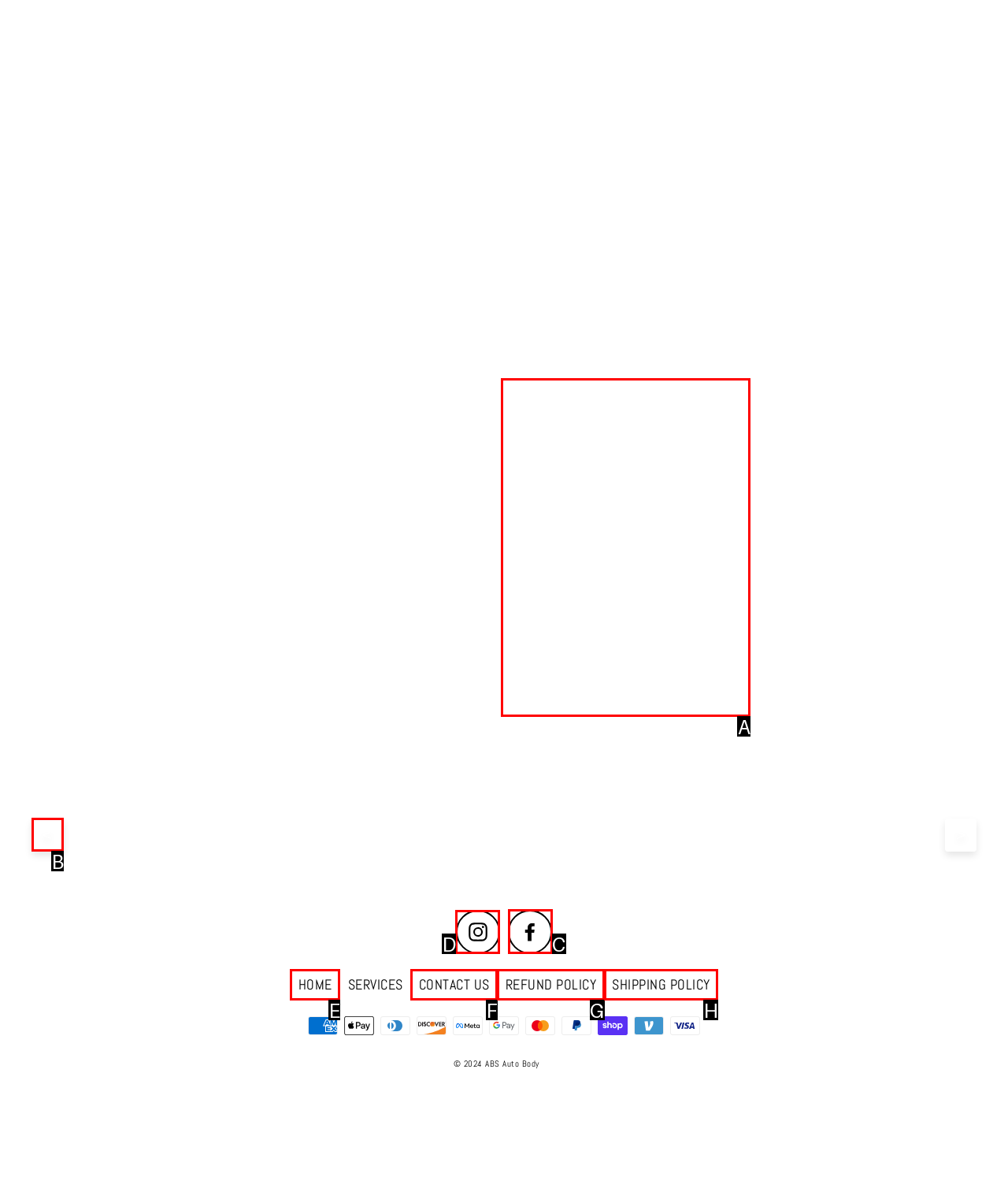Select the correct UI element to complete the task: Follow on Instagram
Please provide the letter of the chosen option.

D